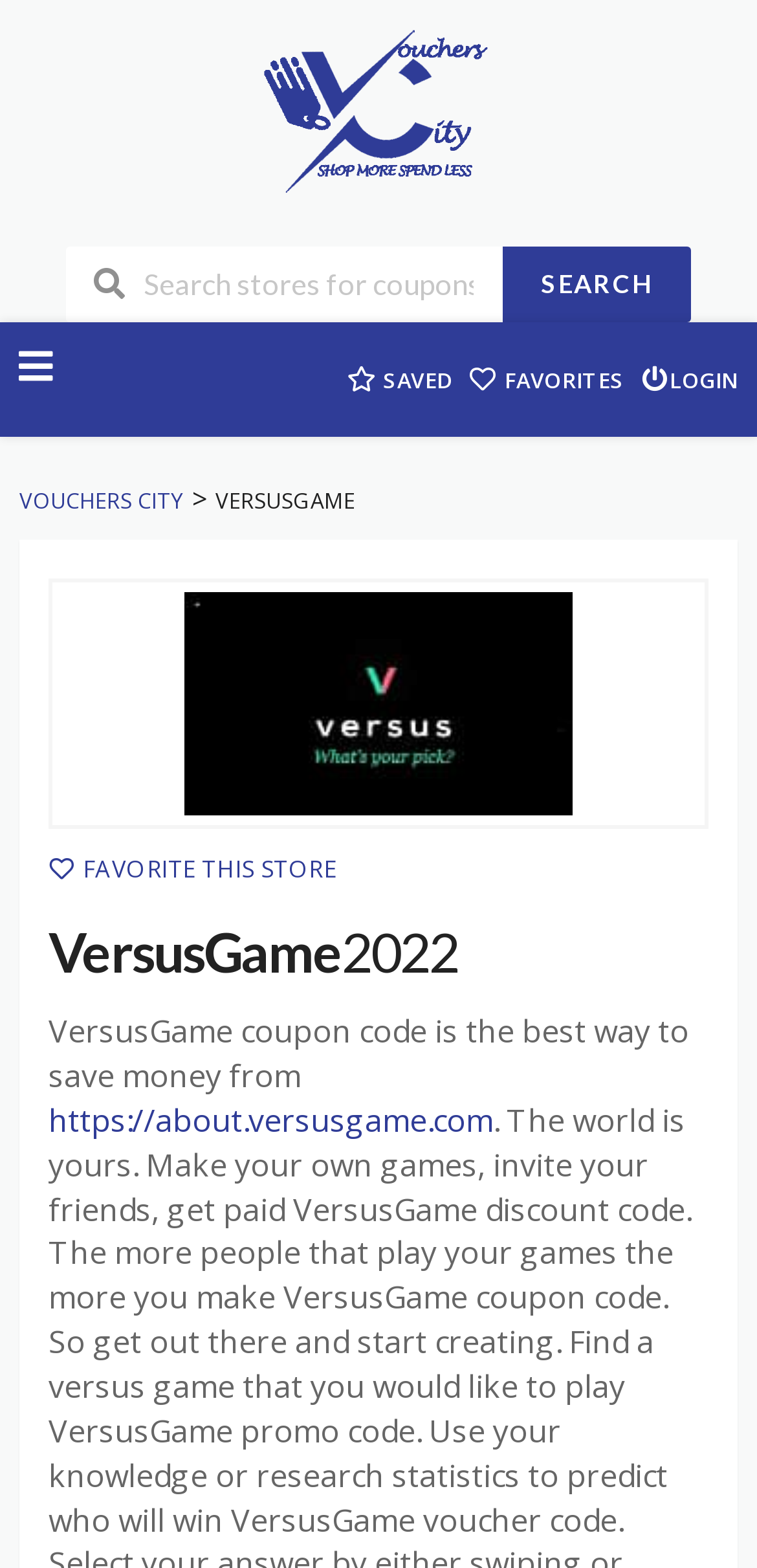Please mark the bounding box coordinates of the area that should be clicked to carry out the instruction: "Favorite this store".

[0.064, 0.544, 0.444, 0.565]